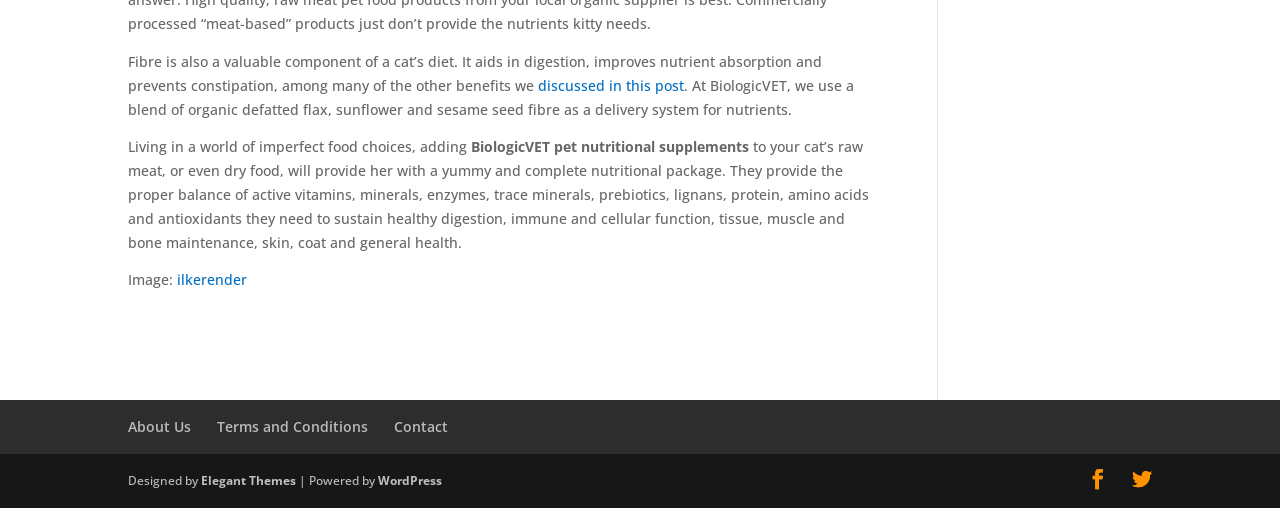Locate the bounding box coordinates of the clickable element to fulfill the following instruction: "click the link to learn more about the post". Provide the coordinates as four float numbers between 0 and 1 in the format [left, top, right, bottom].

[0.42, 0.149, 0.534, 0.187]